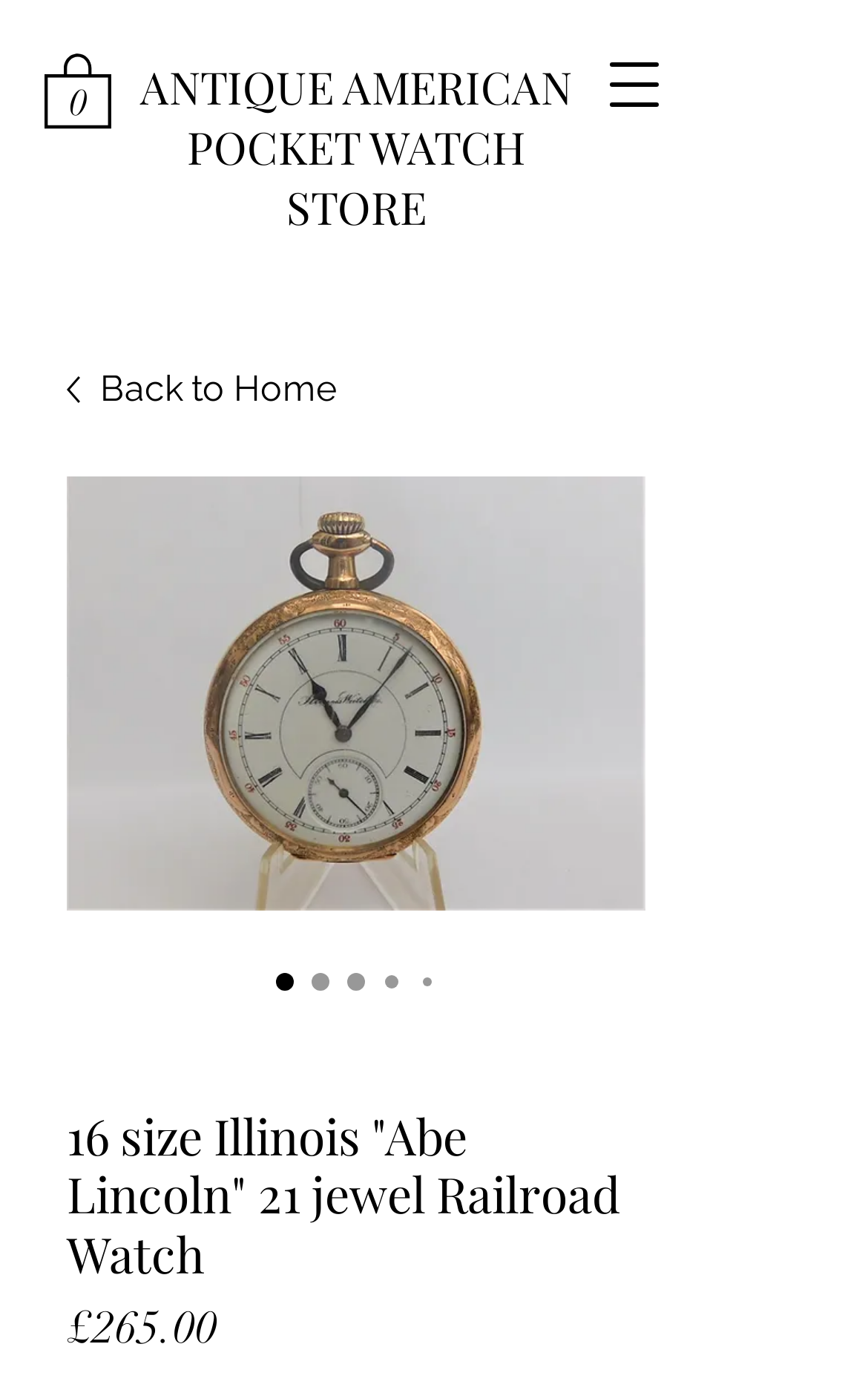Utilize the details in the image to give a detailed response to the question: What is the name of the store?

I found the name of the store by looking at the link at the top of the page, which says 'ANTIQUE AMERICAN POCKET WATCH STORE'.